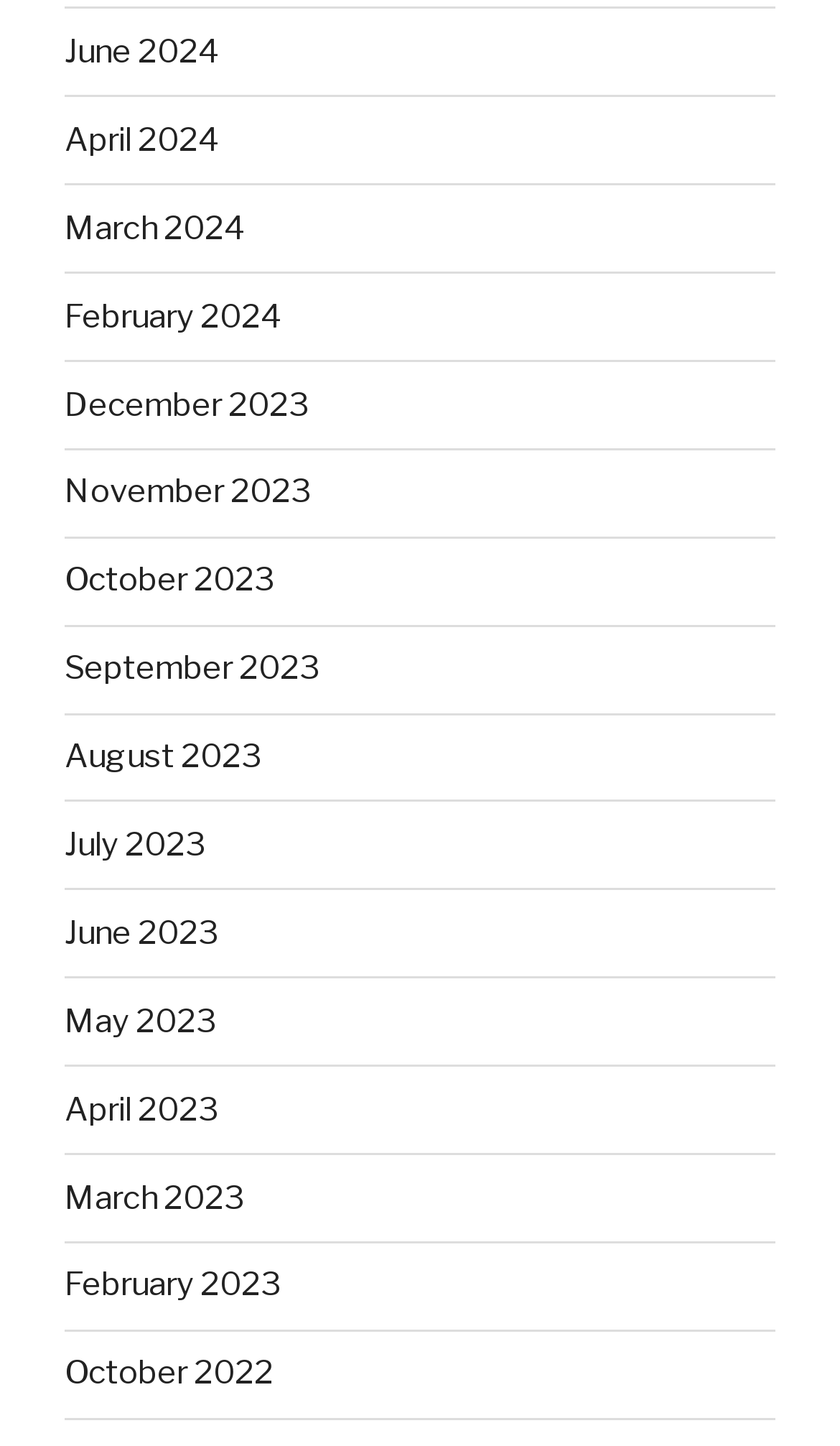Could you specify the bounding box coordinates for the clickable section to complete the following instruction: "browse October 2022"?

[0.077, 0.936, 0.326, 0.963]